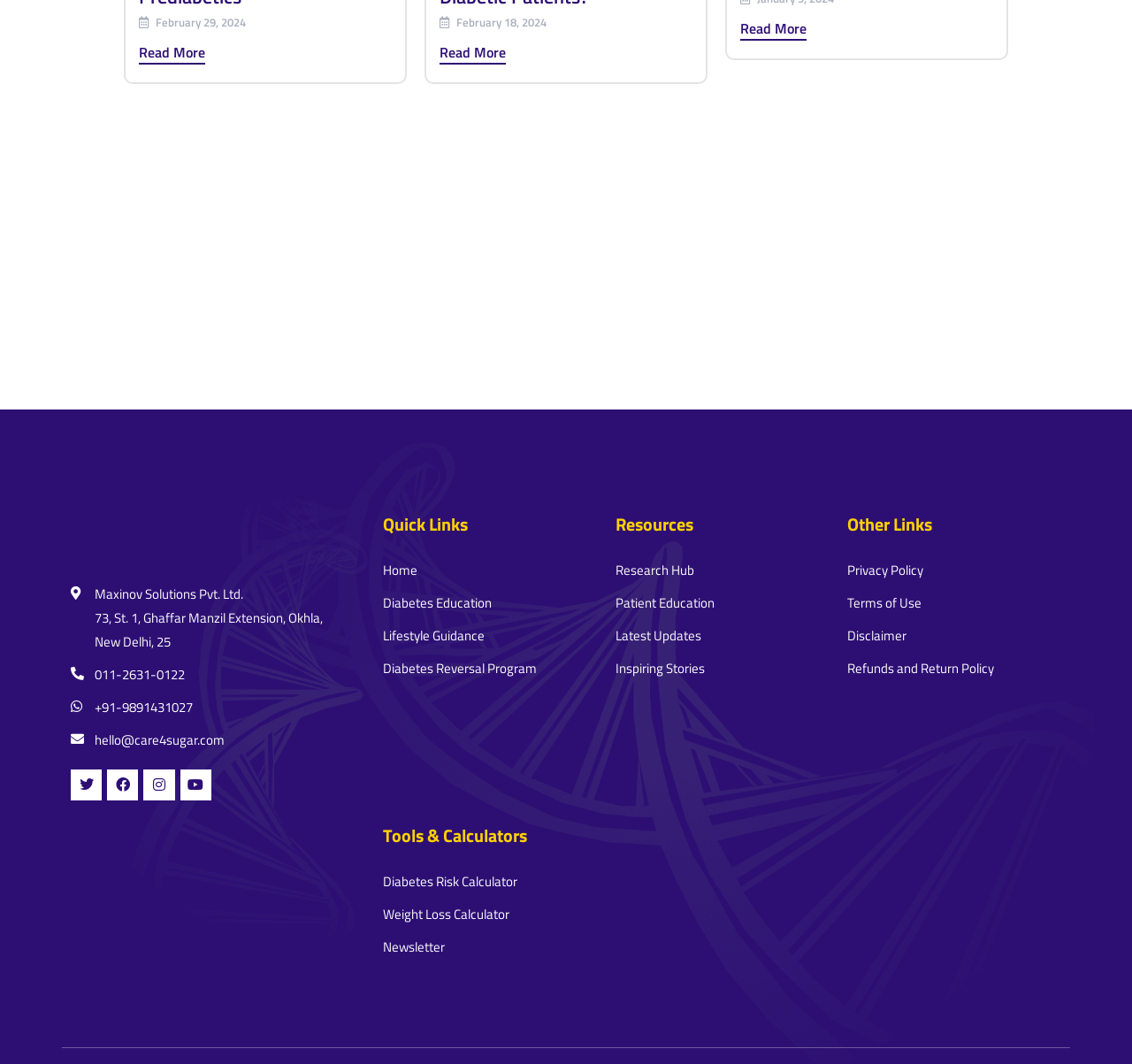Please provide the bounding box coordinates for the element that needs to be clicked to perform the instruction: "Check 'Diabetes Risk Calculator'". The coordinates must consist of four float numbers between 0 and 1, formatted as [left, top, right, bottom].

[0.339, 0.817, 0.457, 0.839]